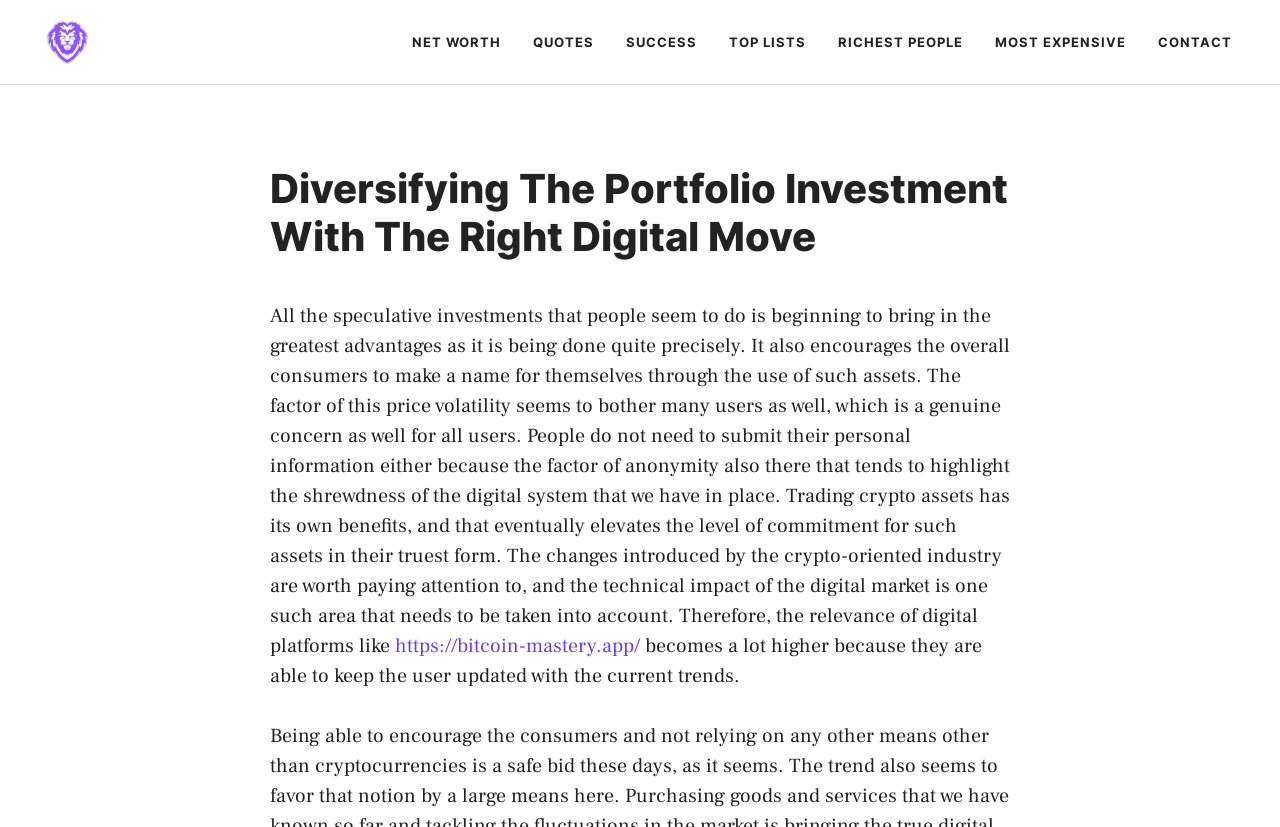Can you find the bounding box coordinates for the element to click on to achieve the instruction: "Navigate to NET WORTH page"?

[0.309, 0.015, 0.404, 0.087]